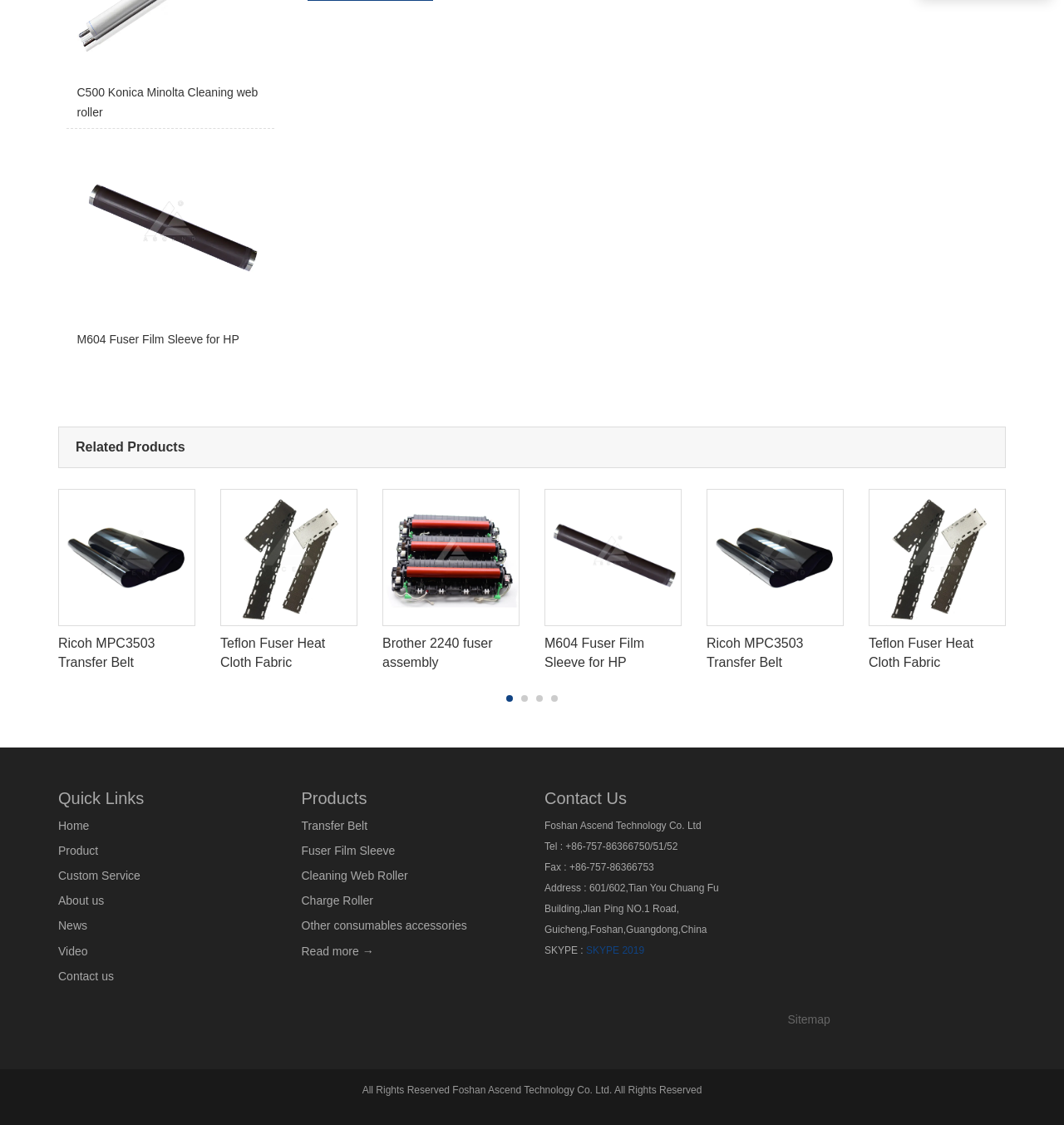How many related products are displayed?
Look at the image and answer the question using a single word or phrase.

5